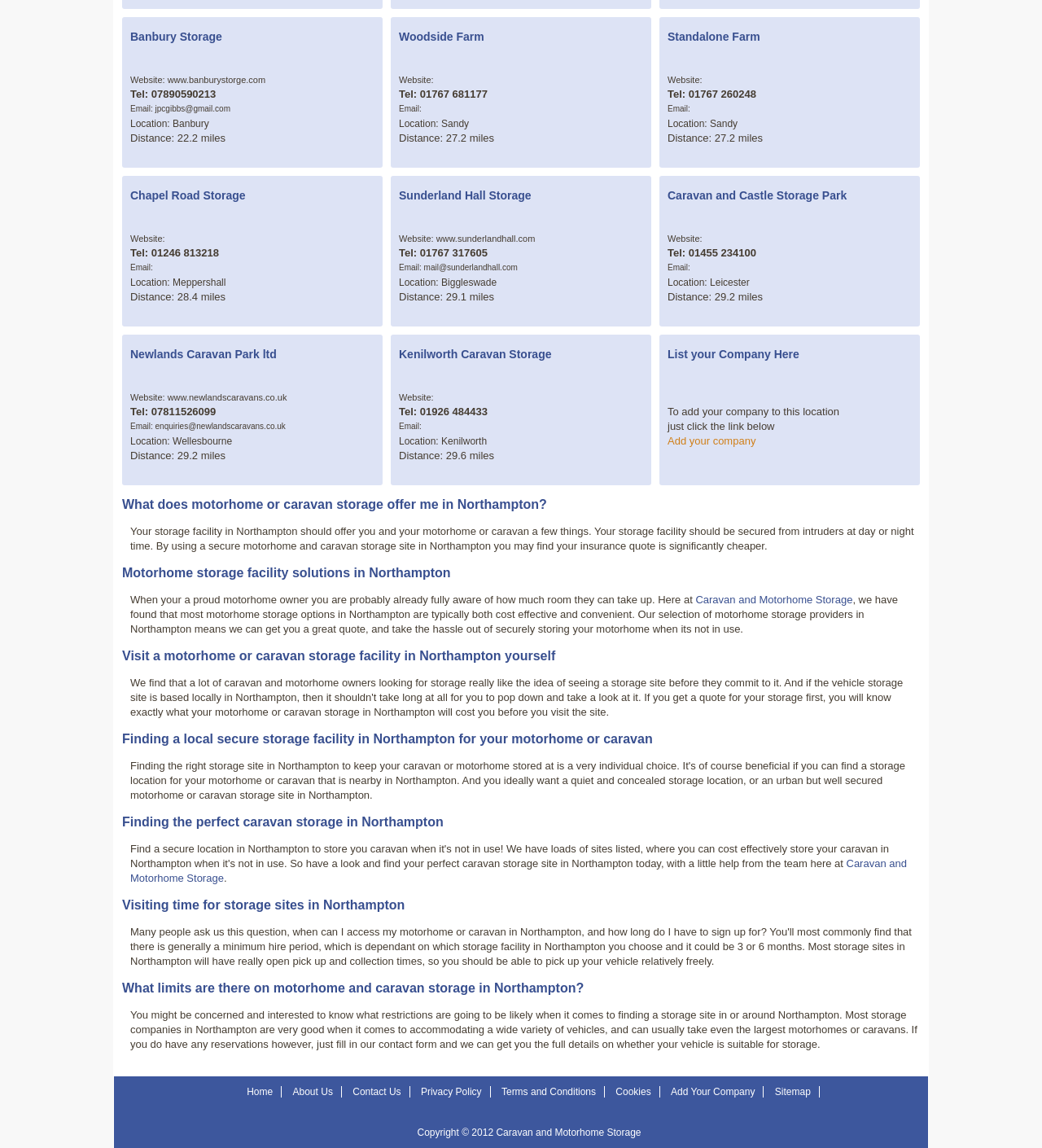Please identify the bounding box coordinates of the area that needs to be clicked to follow this instruction: "View products".

None